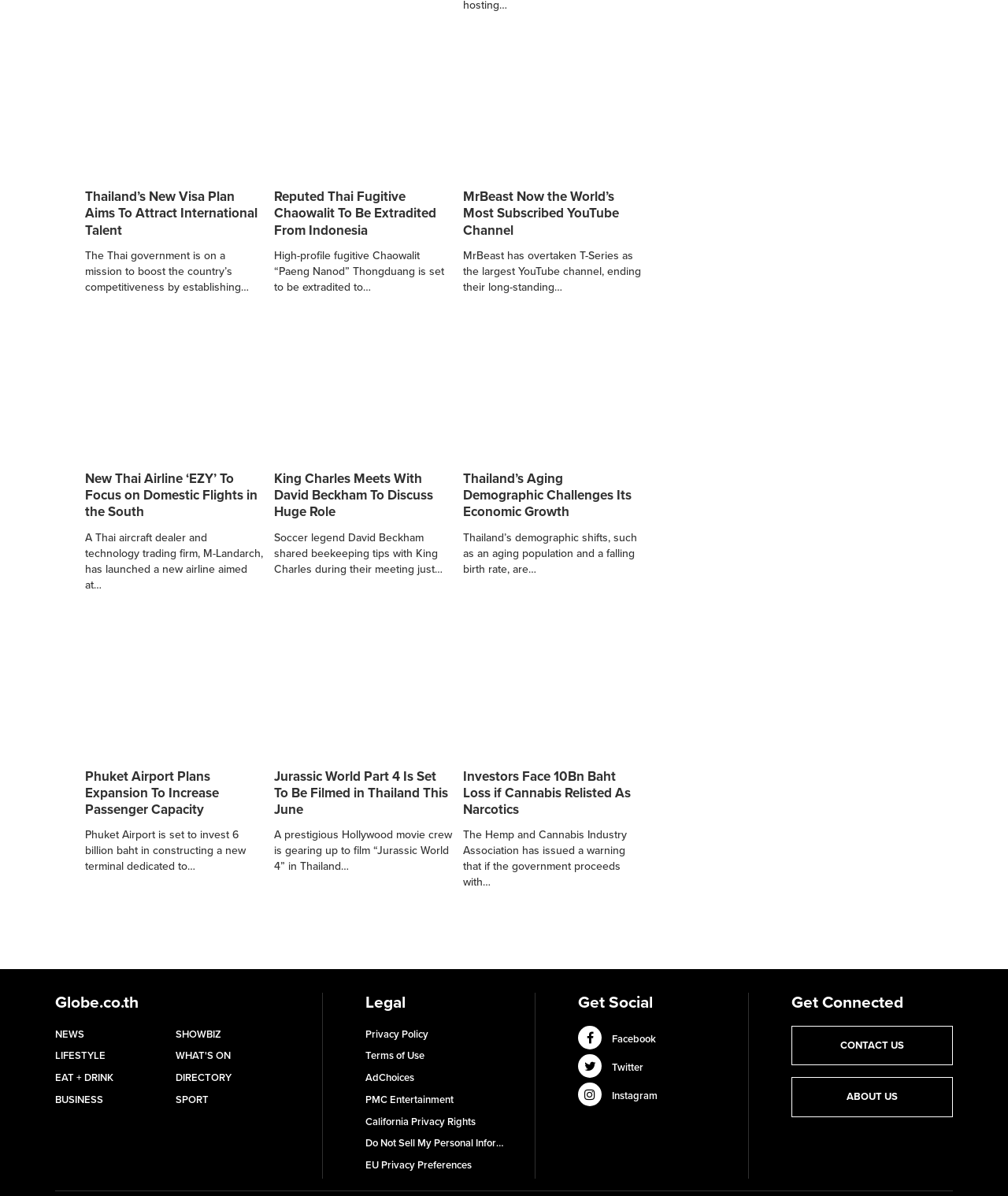What is the title of the first news article?
Using the visual information from the image, give a one-word or short-phrase answer.

Thailand’s New Visa Plan